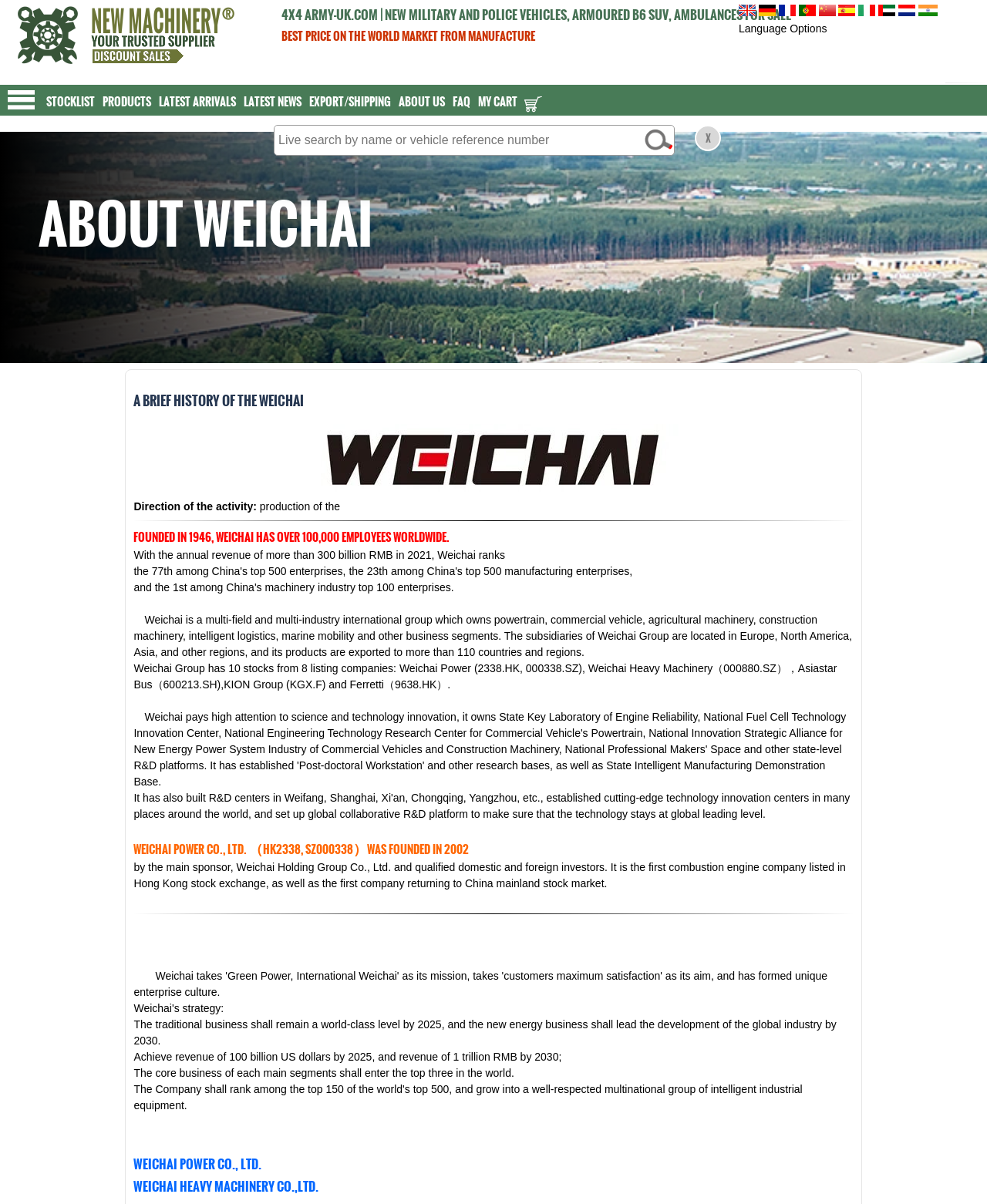Detail the webpage's structure and highlights in your description.

The webpage is about Weichai company, a multi-field and multi-industry international group. At the top left corner, there is an image of "ARMY-UK.COM vehicles for sale". On the top right corner, there are language options with flags of different countries, including English, Deutsche, French, Portuguese, Chinese, Spanish, Italian, Arabic, Dutch, and Hindi.

Below the language options, there is a heading that reads "4X4 ARMY-UK.COM | NEW MILITARY AND POLICE VEHICLES, ARMOURED B6 SUV, AMBULANCES FOR SALE BEST PRICE ON THE WORLD MARKET FROM MANUFACTURE". 

On the top left side, there is a menu with links to "STOCKLIST", "PRODUCTS", "LATEST ARRIVALS", "LATEST NEWS", "EXPORT/SHIPPING", "ABOUT US", "FAQ", and "MY CART" with a cart icon. 

Below the menu, there is a search bar with a placeholder text "Live search by name or vehicle reference number" and a close button. 

The main content of the webpage is about Weichai company's history, business, and goals. There is a heading "ABOUT WEICHAI" followed by a brief history of the company. Below that, there is an image of the Weichai logo. 

The company's direction of activity is described as the production of various machinery and vehicles. There is a horizontal separator line below that. 

The webpage then describes Weichai's history, founded in 1946, with over 100,000 employees worldwide and an annual revenue of more than 300 billion RMB in 2021. It also mentions that Weichai is a multi-field and multi-industry international group with various business segments, including powertrain, commercial vehicle, agricultural machinery, construction machinery, intelligent logistics, and marine mobility. 

The webpage also lists Weichai's subsidiaries and their locations, as well as the countries and regions where their products are exported. 

Further down, there are descriptions of Weichai Power Co., Ltd. and Weichai Heavy Machinery Co., Ltd., including their founding years and business goals. The webpage concludes with Weichai's vision for the future, including achieving revenue of 100 billion US dollars by 2025 and 1 trillion RMB by 2030, and becoming a world-class level in traditional business and leading the development of the global industry in new energy business.